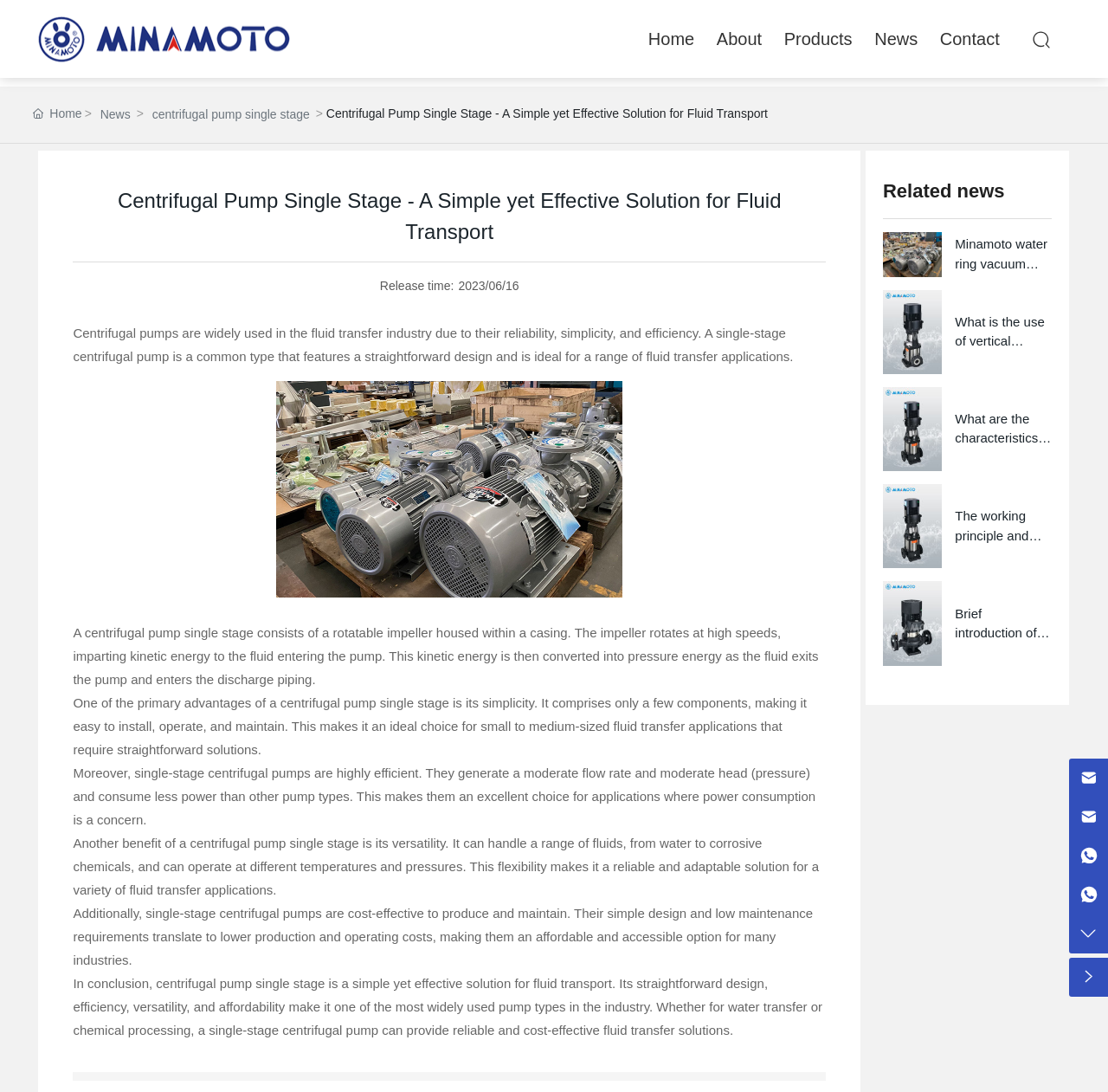What is the release time of the webpage content?
Please provide a single word or phrase as the answer based on the screenshot.

2023/06/16